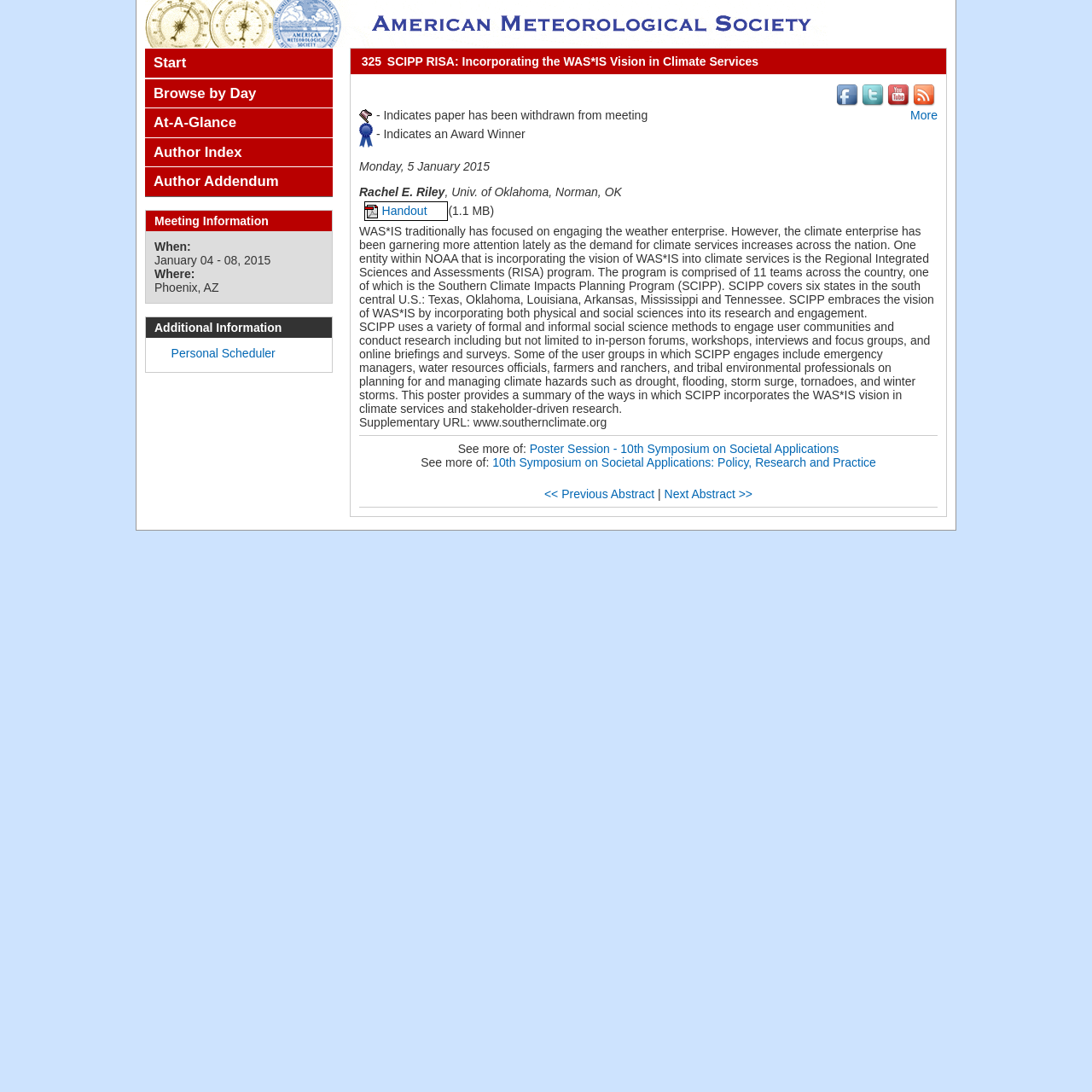Please identify the coordinates of the bounding box for the clickable region that will accomplish this instruction: "Browse by day".

[0.133, 0.072, 0.305, 0.098]